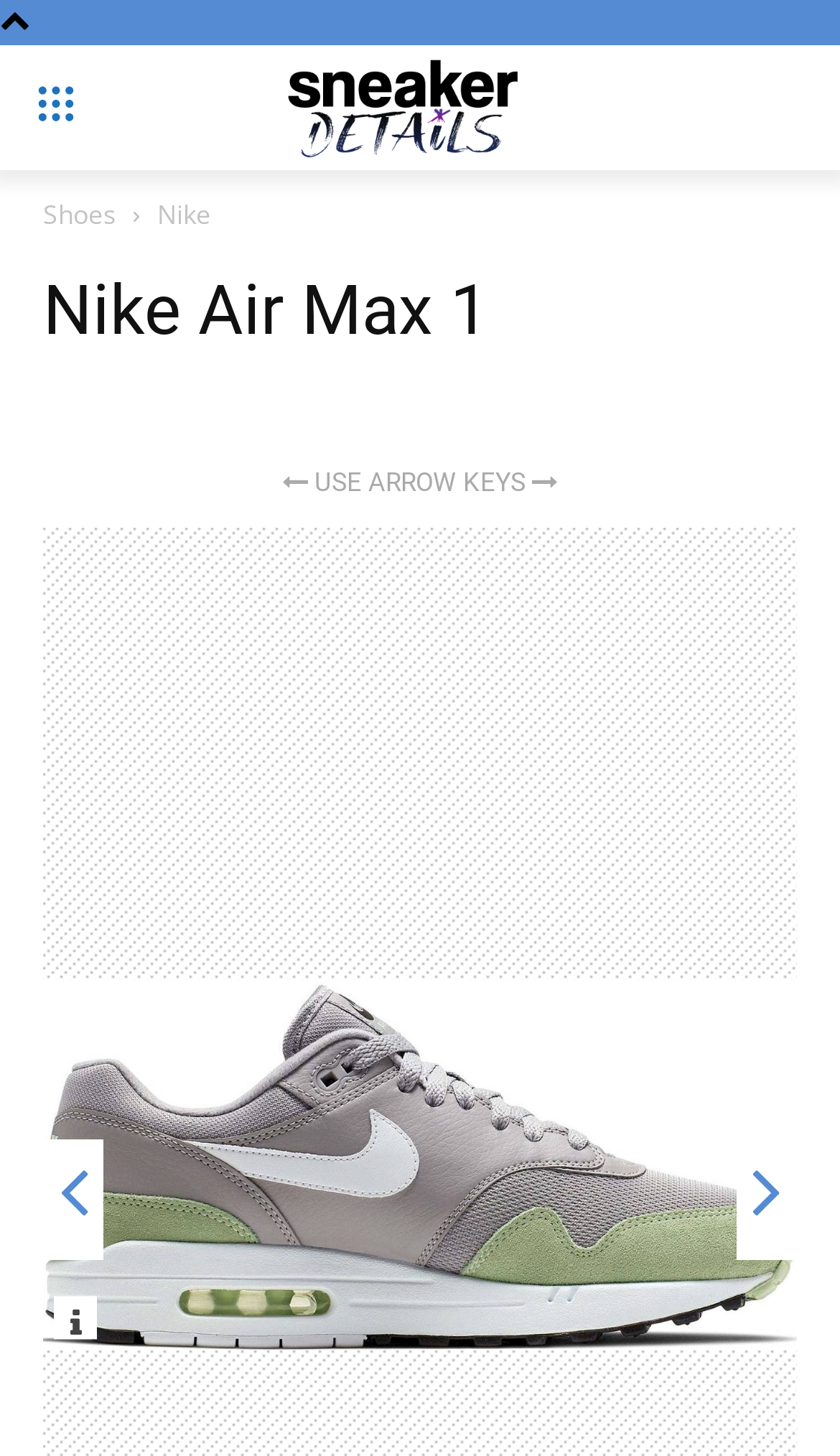Determine the bounding box coordinates for the HTML element described here: "Nike".

[0.187, 0.135, 0.251, 0.16]